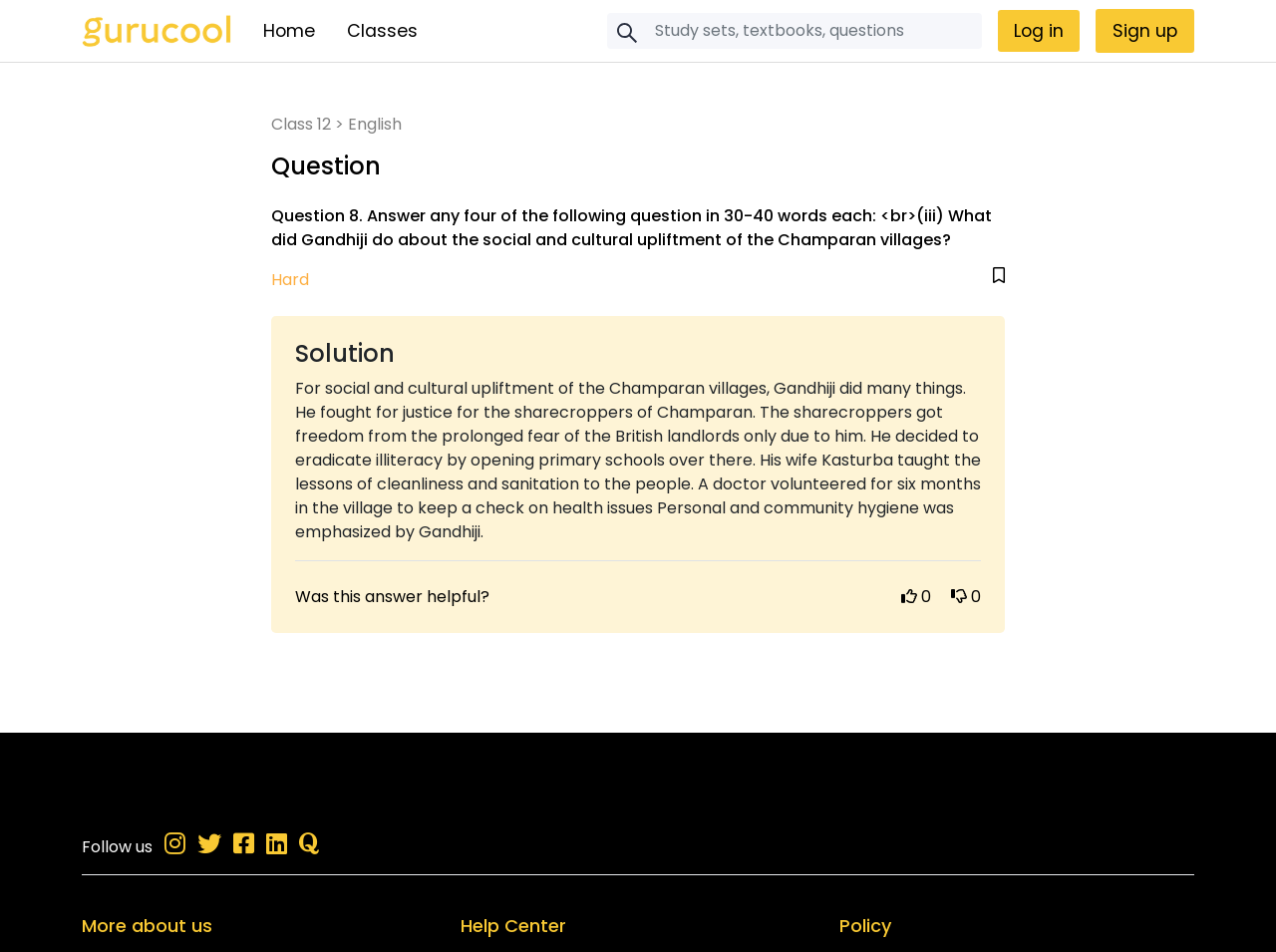Show the bounding box coordinates of the element that should be clicked to complete the task: "Log in to the platform".

[0.782, 0.01, 0.846, 0.054]